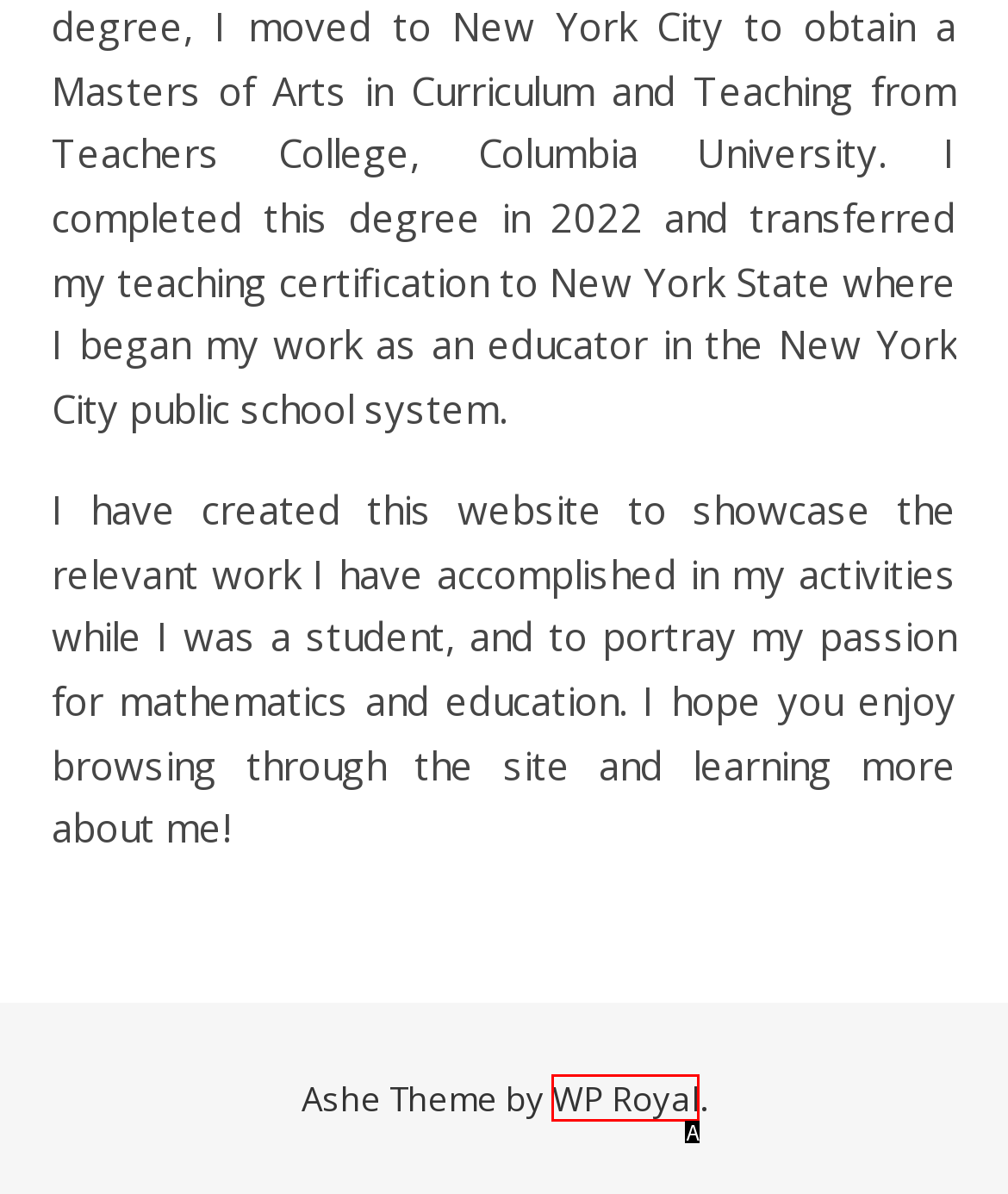Tell me which option best matches this description: WP Royal
Answer with the letter of the matching option directly from the given choices.

A